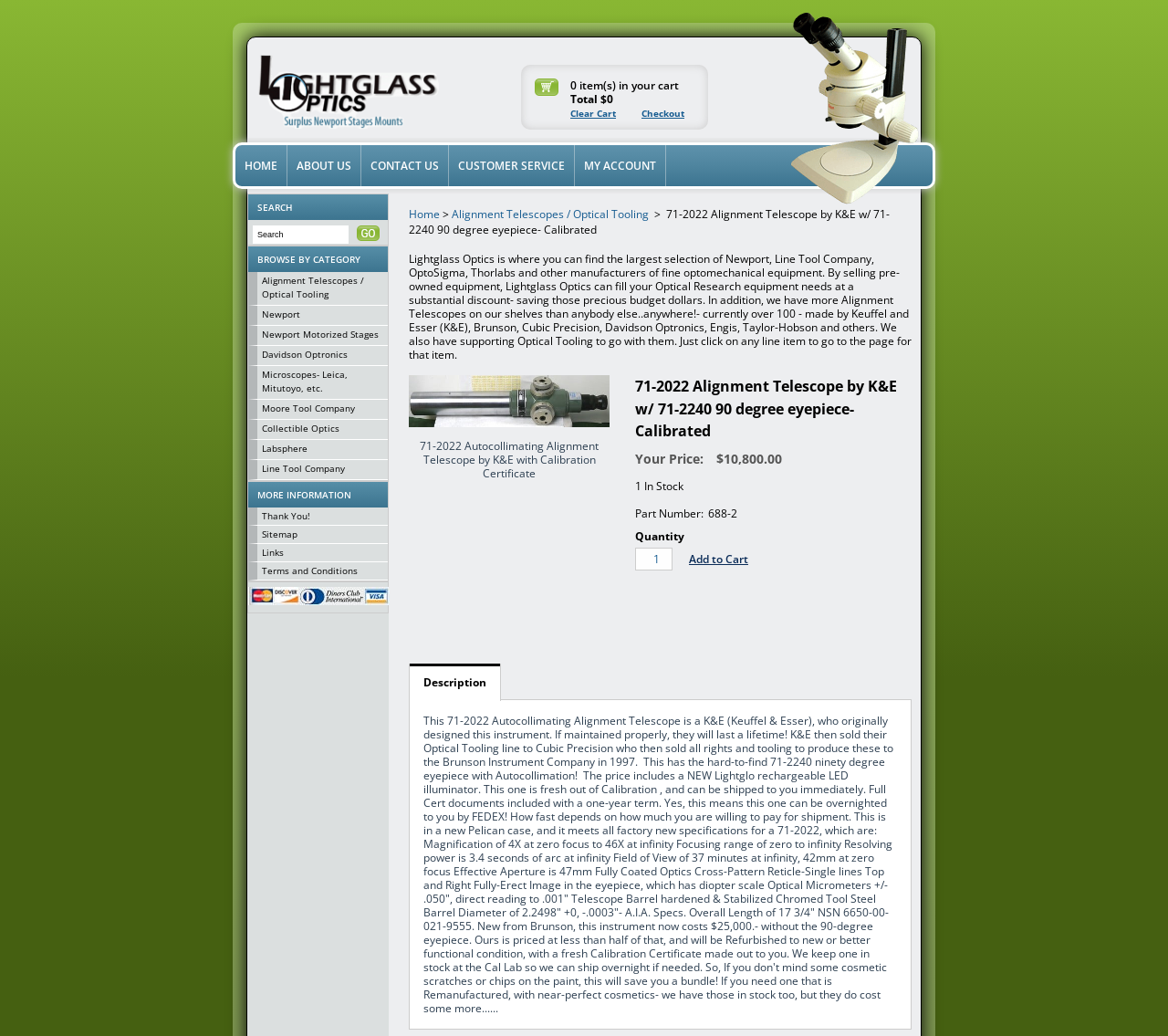Please pinpoint the bounding box coordinates for the region I should click to adhere to this instruction: "View cart".

[0.488, 0.075, 0.581, 0.09]